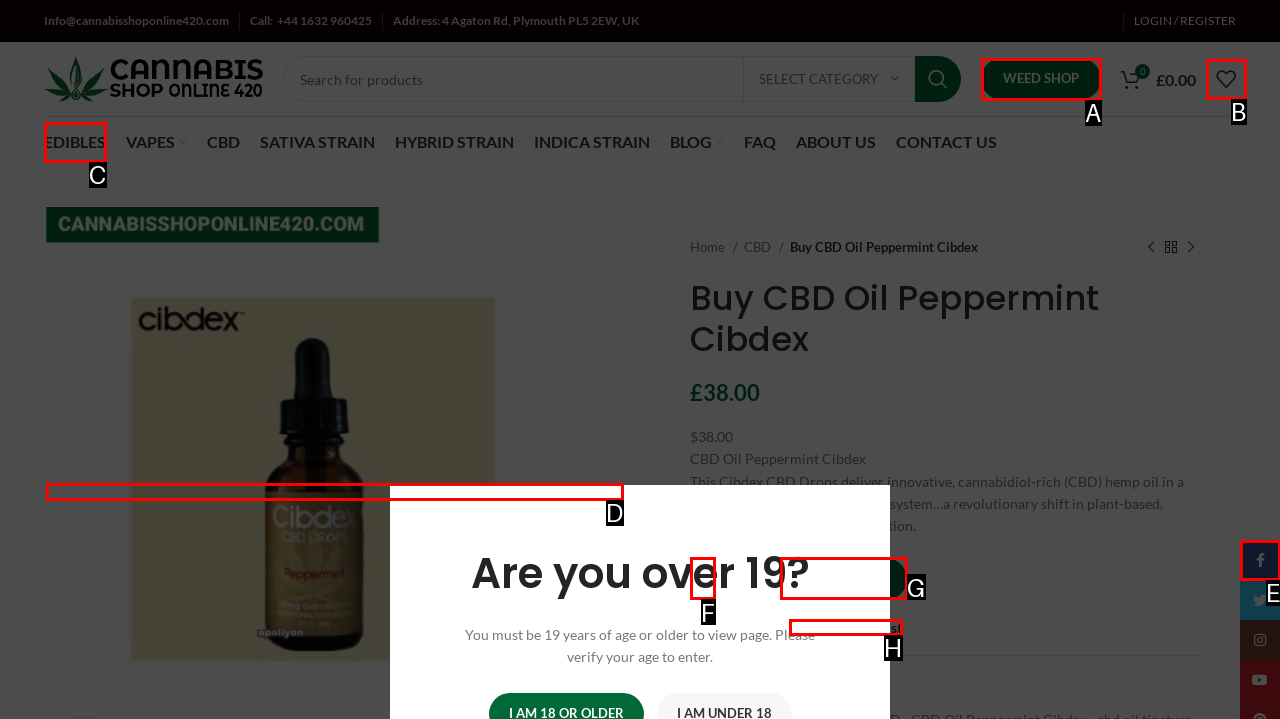Identify the HTML element that matches the description: Add to wishlist
Respond with the letter of the correct option.

H